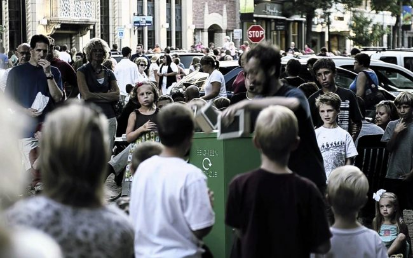List and describe all the prominent features within the image.

A lively street scene captures a diverse crowd gathered around a performer interacting with a green stand, likely showcasing art or a community project. The foreground is filled with children, some eagerly watching, while adults observe from the background, creating a sense of collective engagement. Faces reflect curiosity and excitement, with a mixture of expressions highlighting the event's energy. The setting includes urban elements like parked cars and nearby buildings, hinting at a vibrant neighborhood atmosphere where community involvement is celebrated. This image encapsulates a moment of connection and creativity shared among attendees.